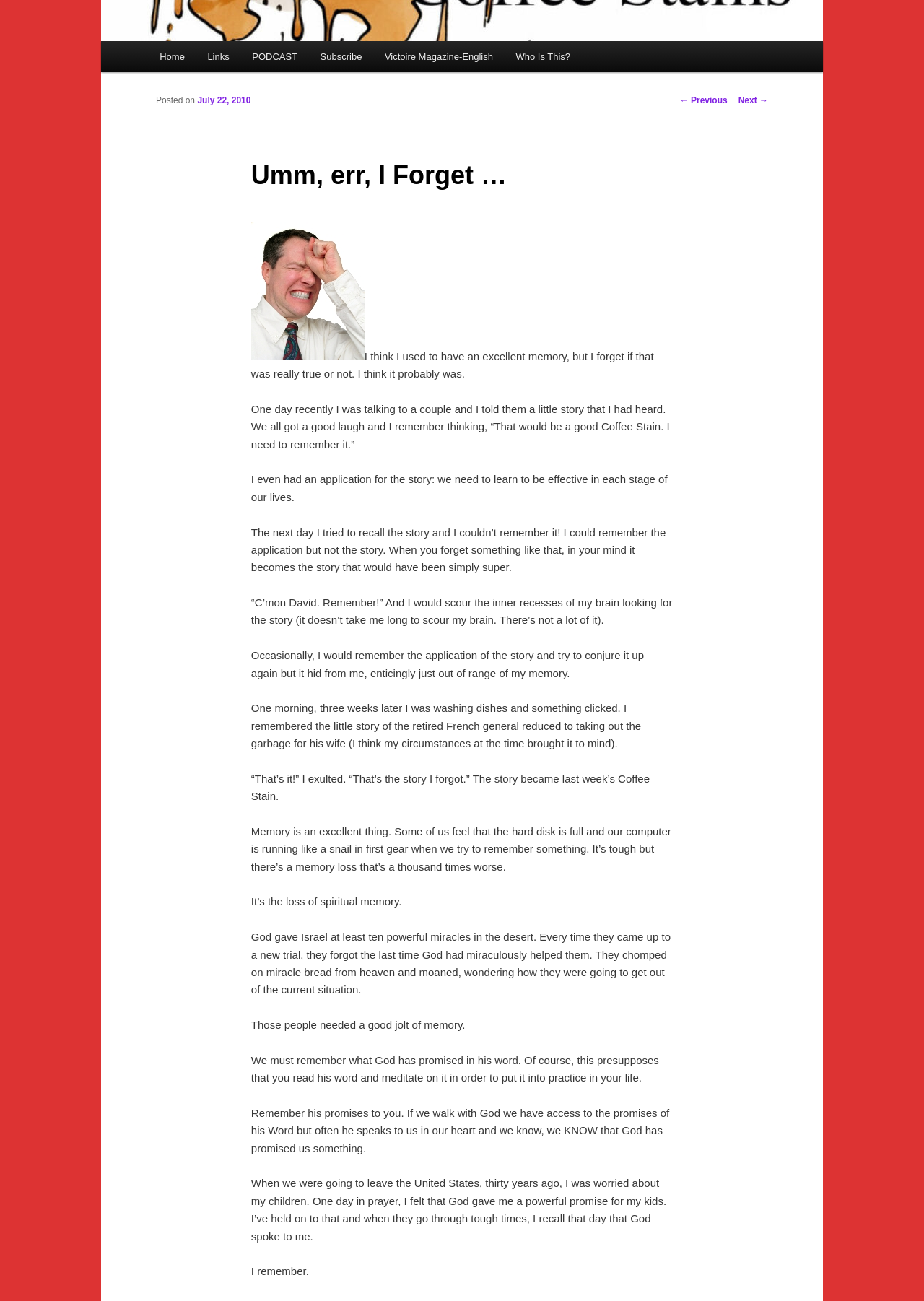Please determine the bounding box coordinates for the element with the description: "← Previous".

[0.736, 0.073, 0.787, 0.081]